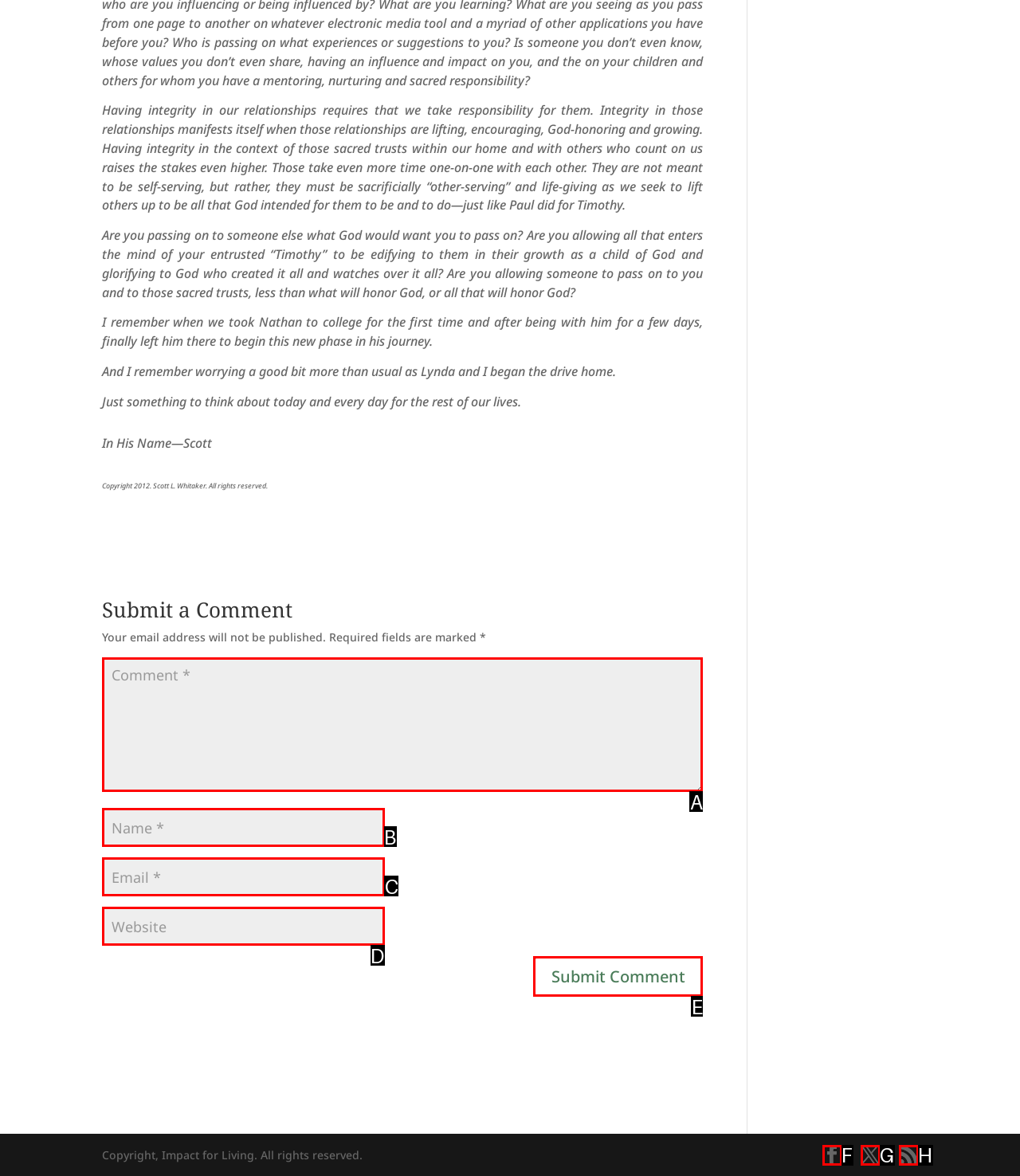Identify the HTML element to click to fulfill this task: Type your email
Answer with the letter from the given choices.

C